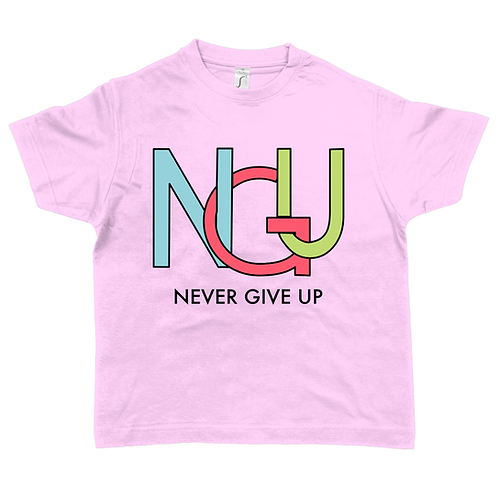Provide a comprehensive description of the image.

This vibrant pink T-shirt features a fun and motivational design perfect for children. The shirt prominently displays the letters "NGU" in a colorful, playful font, symbolizing the empowering phrase "NEVER GIVE UP." This design not only promotes positivity but also encourages kids to embrace resilience and determination. Crafted for comfort and style, this children's unisex T-shirt is a great addition to any young one's wardrobe, making it ideal for casual outings, playdates, or as a thoughtful gift. The customizable option allows for adding a name to the back, making it a personalized choice for young wearers.